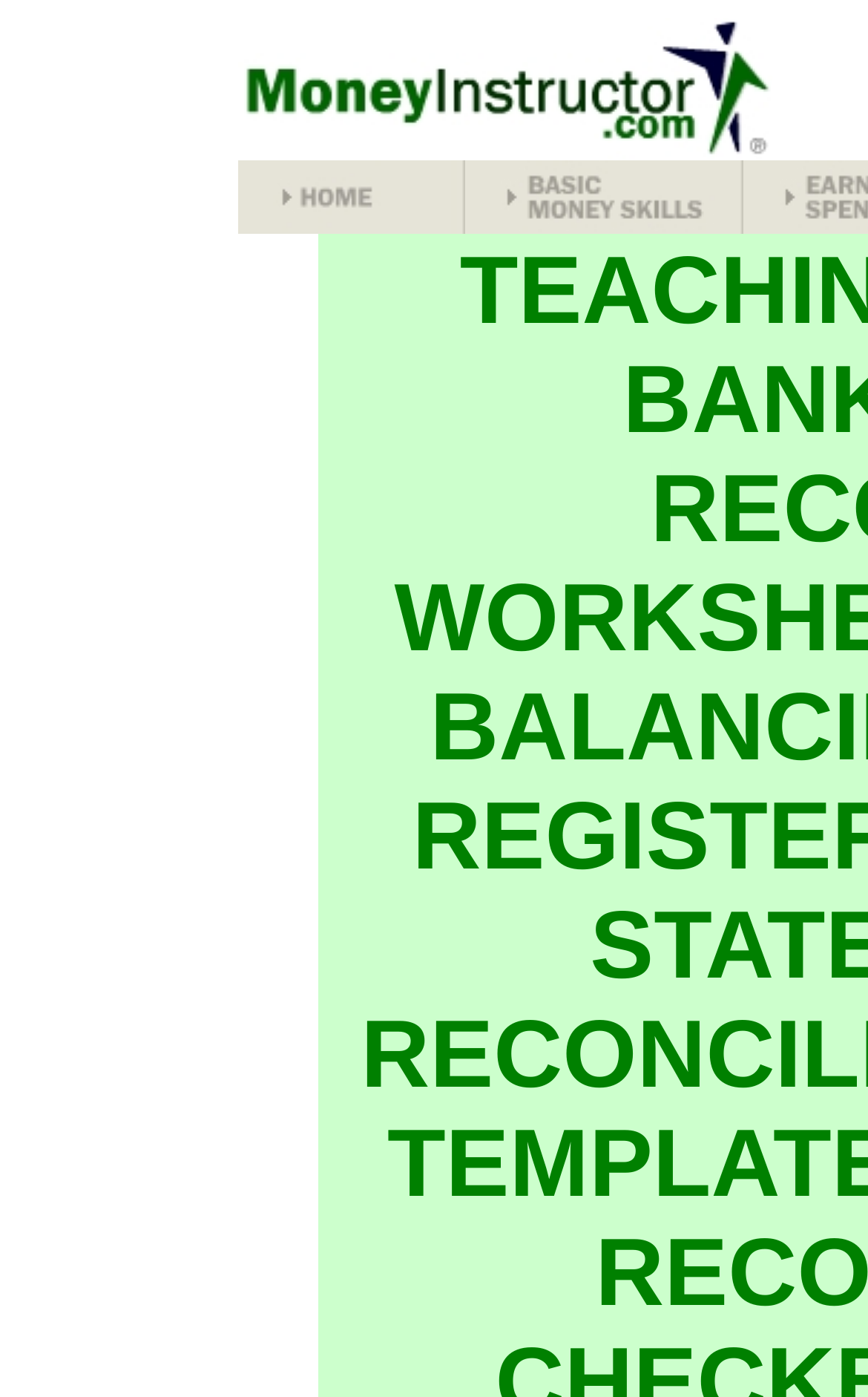Identify the primary heading of the webpage and provide its text.

BANK ACCOUNT RECONCILIATION - BALANCING A CHECKBOOK LESSON